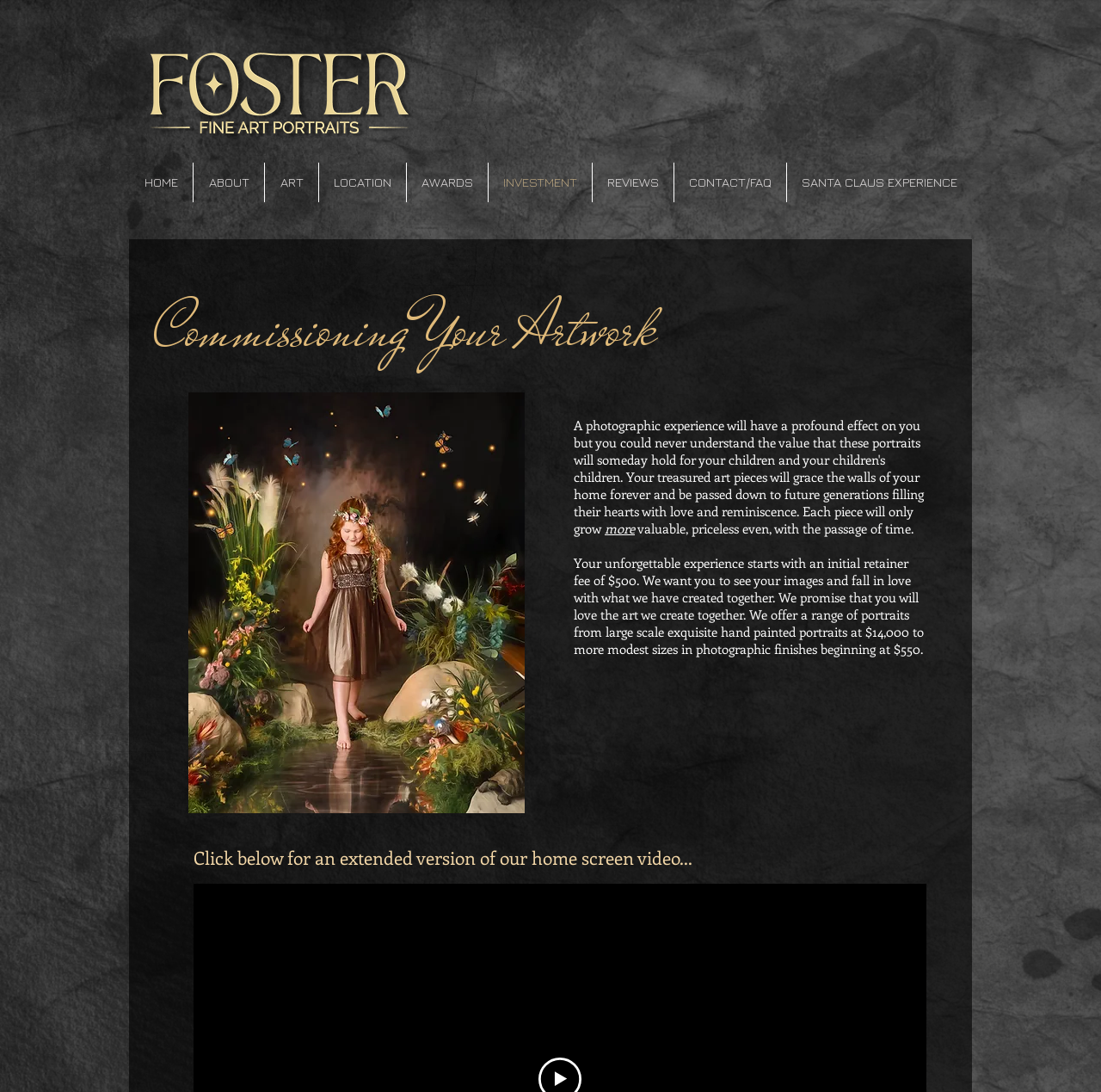Find the bounding box coordinates for the element that must be clicked to complete the instruction: "Click ABOUT". The coordinates should be four float numbers between 0 and 1, indicated as [left, top, right, bottom].

[0.176, 0.149, 0.24, 0.185]